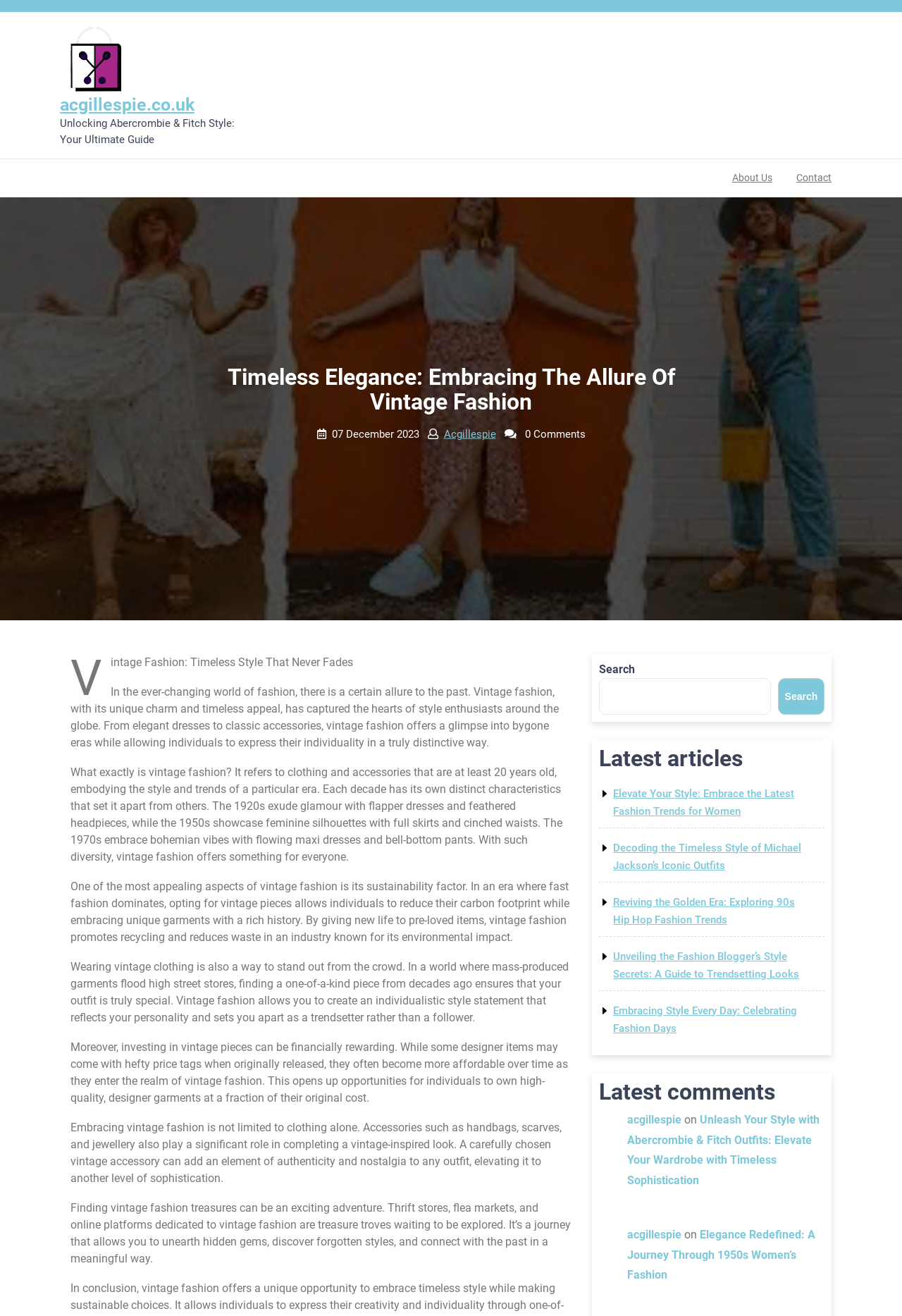Please determine the bounding box coordinates of the area that needs to be clicked to complete this task: 'Click the 'Contact' link'. The coordinates must be four float numbers between 0 and 1, formatted as [left, top, right, bottom].

[0.871, 0.125, 0.934, 0.145]